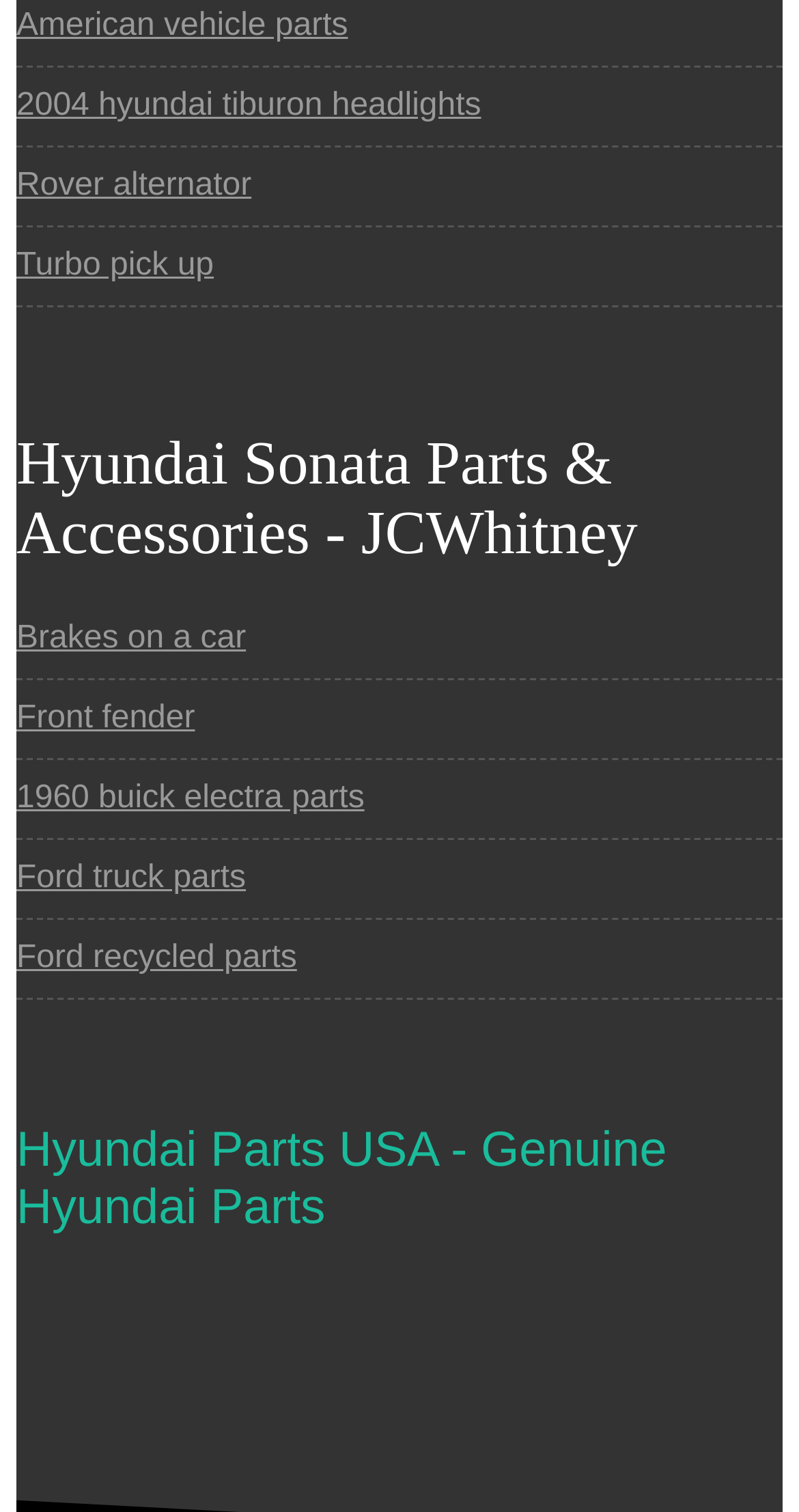Pinpoint the bounding box coordinates of the element that must be clicked to accomplish the following instruction: "View Hyundai Sonata Parts & Accessories". The coordinates should be in the format of four float numbers between 0 and 1, i.e., [left, top, right, bottom].

[0.021, 0.285, 0.979, 0.377]